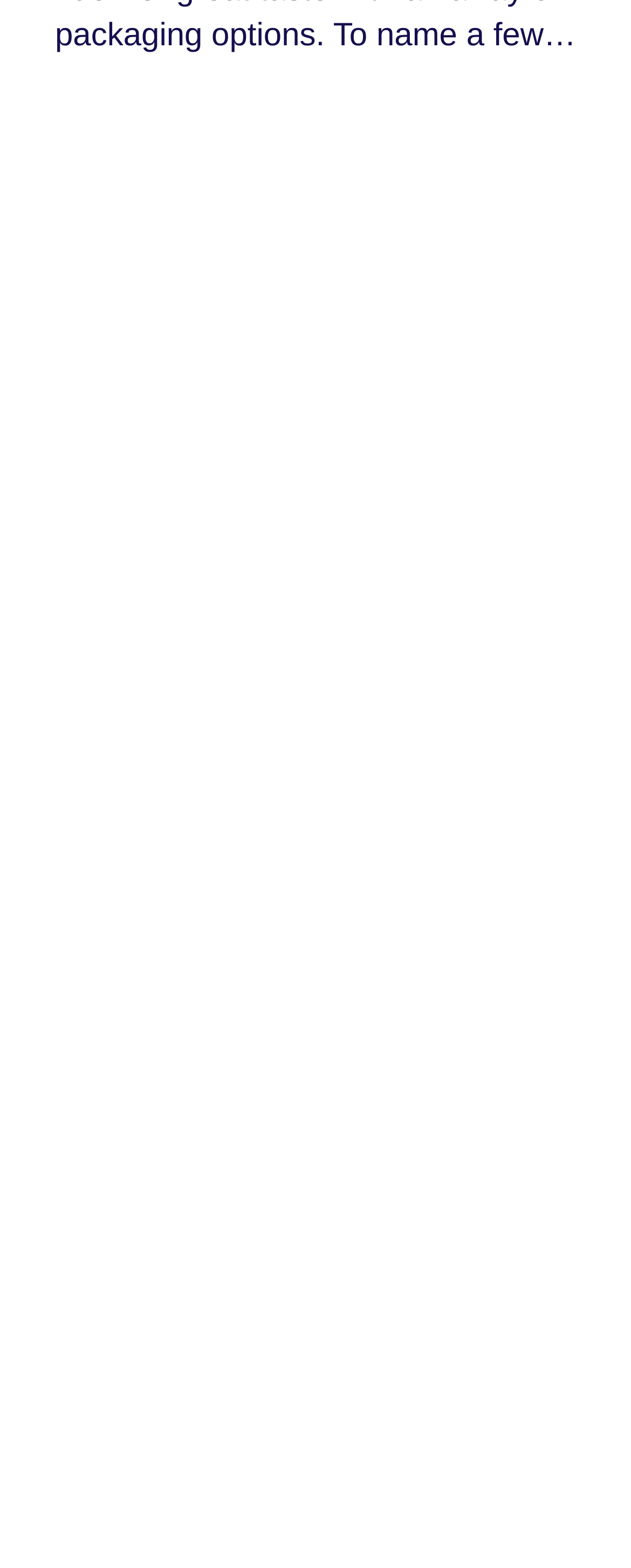What is the purpose of the images?
Examine the image and give a concise answer in one word or a short phrase.

Decoration or illustration